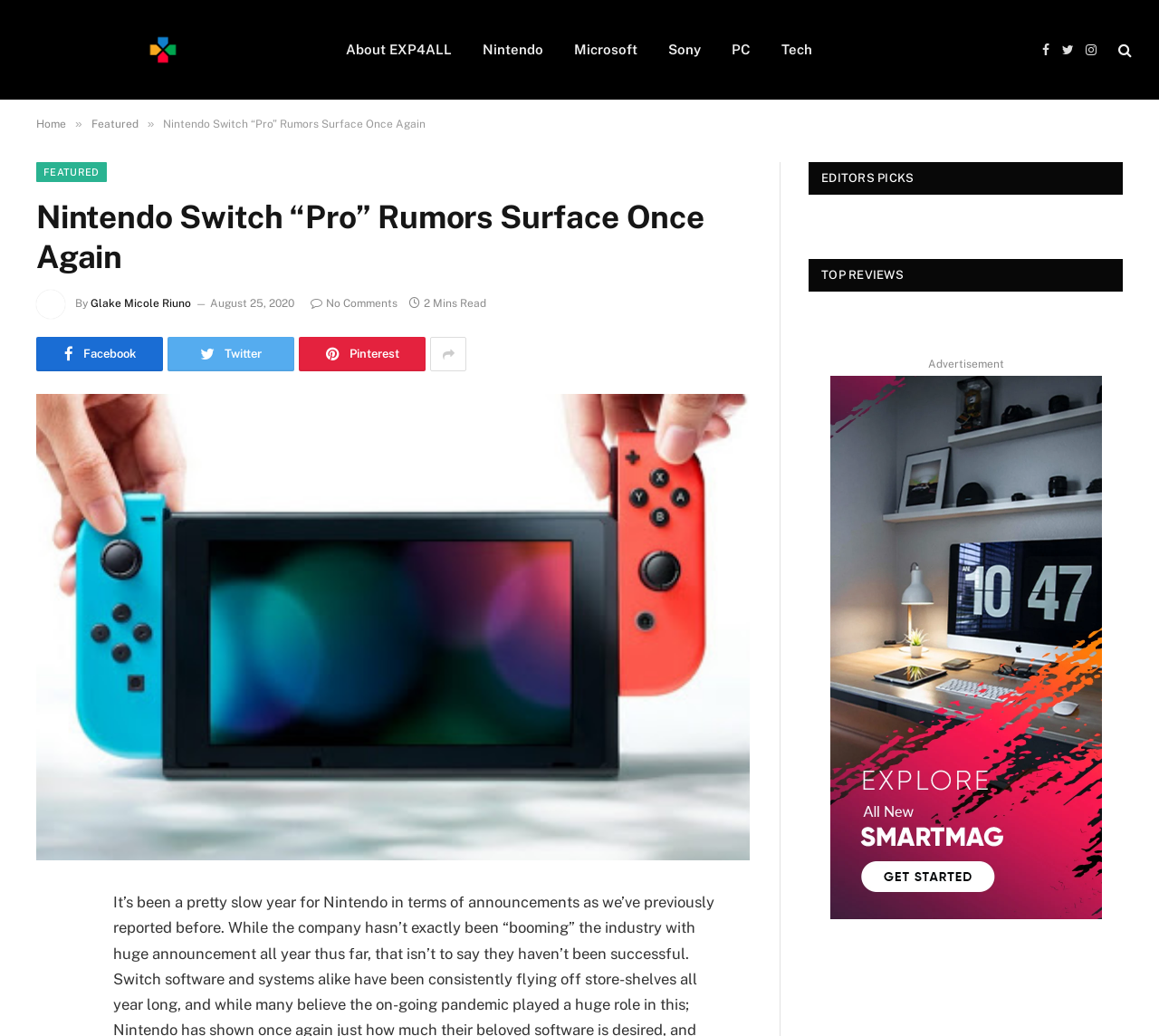Determine the coordinates of the bounding box that should be clicked to complete the instruction: "Visit About EXP4ALL". The coordinates should be represented by four float numbers between 0 and 1: [left, top, right, bottom].

[0.285, 0.0, 0.403, 0.096]